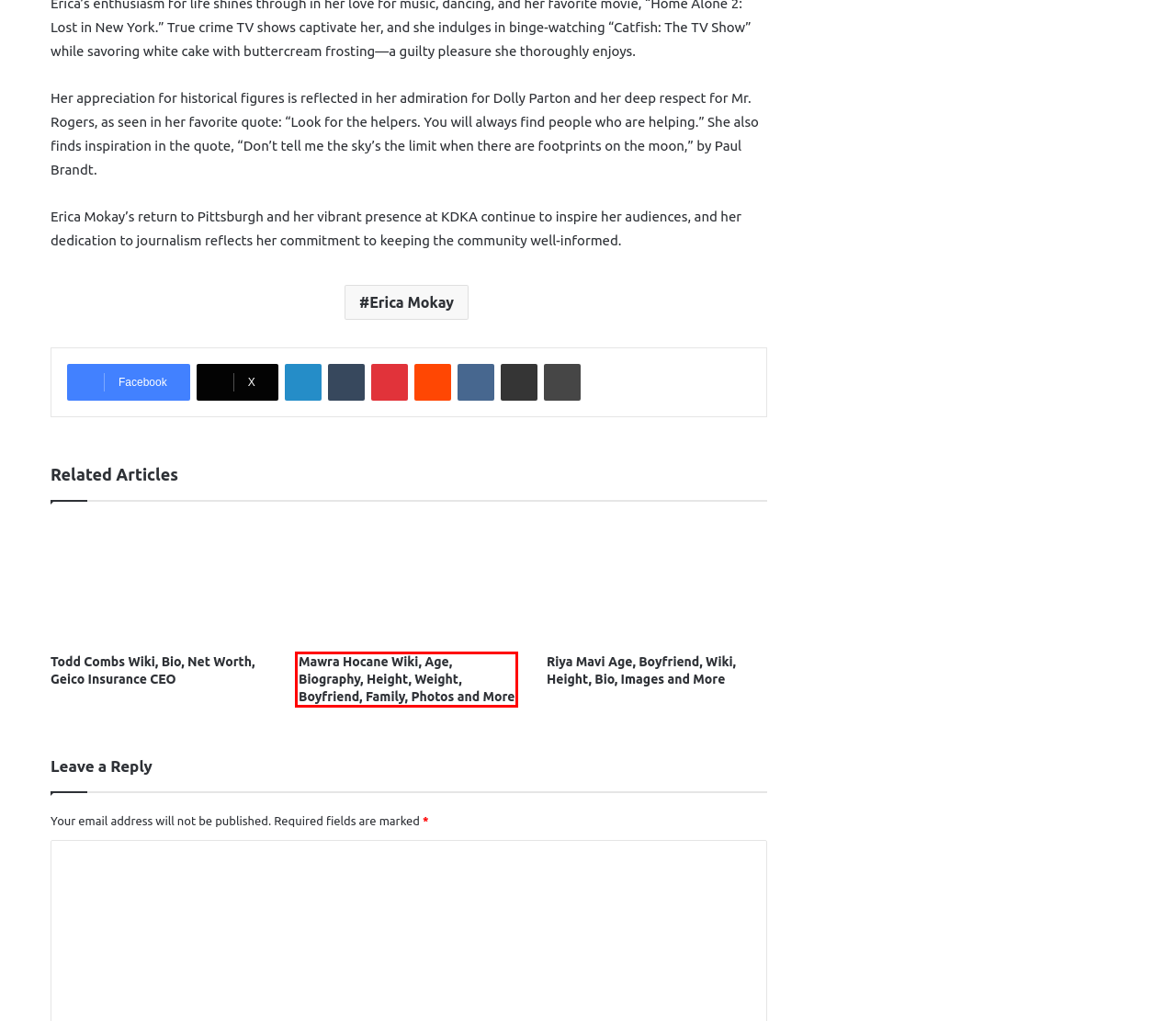You are given a screenshot of a webpage with a red rectangle bounding box around an element. Choose the best webpage description that matches the page after clicking the element in the bounding box. Here are the candidates:
A. Kamna Pathak Wiki, Age, Serials, Husband, Family, Height, Images and More
B. Crazum | Celebrity News, Biographies, & Gossip News
C. How Amazon India Surprised their Facebook contest winners to Spread the Spirit of Christmas
D. About Us | Crazum
E. Todd Combs Wiki, Bio, Net Worth, Geico Insurance CEO
F. Riya Mavi Age, Boyfriend, Wiki, Height, Bio, Images and More
G. Anupama Swathi (Actress) Wiki, Bio, Age, Wikipedia, TikTok, Images and More
H. Mawra Hocane Wiki, Age, Biography, Height, Weight, Boyfriend, Family, Photos and More

H